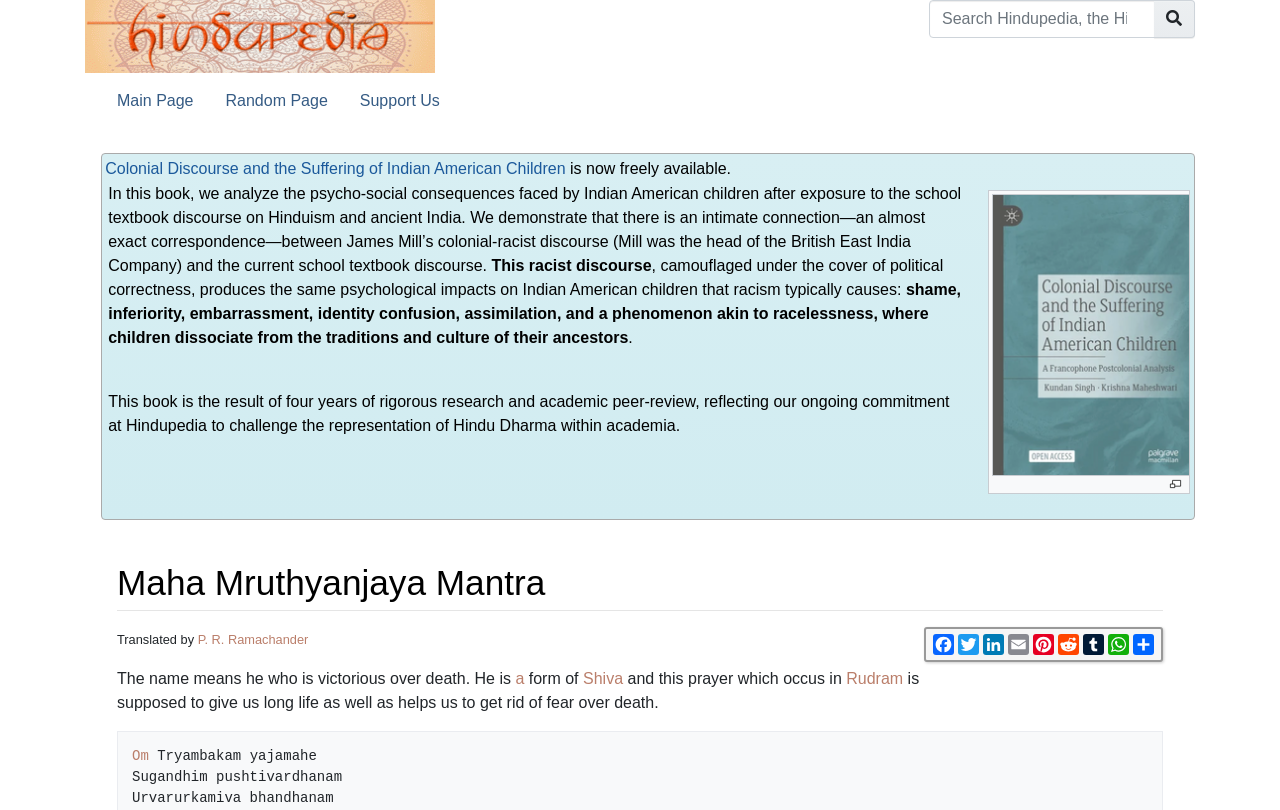Present a detailed account of what is displayed on the webpage.

The webpage is about the Maha Mruthyanjaya Mantra, a Hindu prayer. At the top, there is a logo and a link to "Hindupedia, the Hindu Encyclopedia" on the left, and a search bar on the right. Below the logo, there are three links: "Main Page", "Random Page", and "Support Us". 

On the left side of the page, there is a table with a single row that contains a book cover image, a link to enlarge the image, and a detailed description of the book "Colonial Discourse and the Suffering of Indian American Children". The description is divided into several paragraphs, discussing the book's content and its significance.

On the right side of the page, there is a heading "Maha Mruthyanjaya Mantra" followed by a "Jump to" section with links to navigation and search. Below this section, there are social media links to Facebook, Twitter, LinkedIn, and others.

At the bottom of the page, there is a section about the Maha Mruthyanjaya Mantra, which includes a brief description of the mantra, its meaning, and its significance. The description is written in a few paragraphs, with links to related terms like "Shiva" and "Rudram". The page ends with a link to "Om".